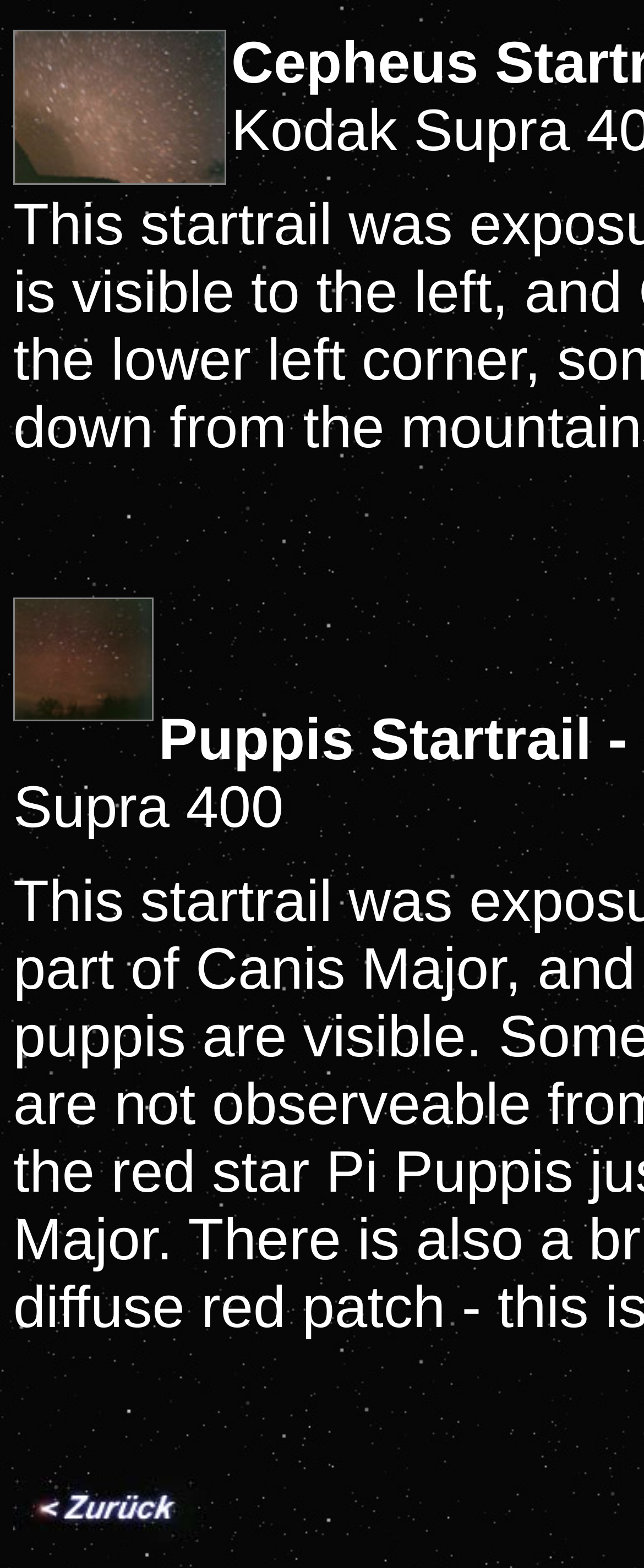What is the purpose of the link 'Zurück'?
Please provide a comprehensive answer based on the information in the image.

The text 'Zurück' is German for 'back' or 'go back', so it is likely that the link is used to navigate to a previous page or section.